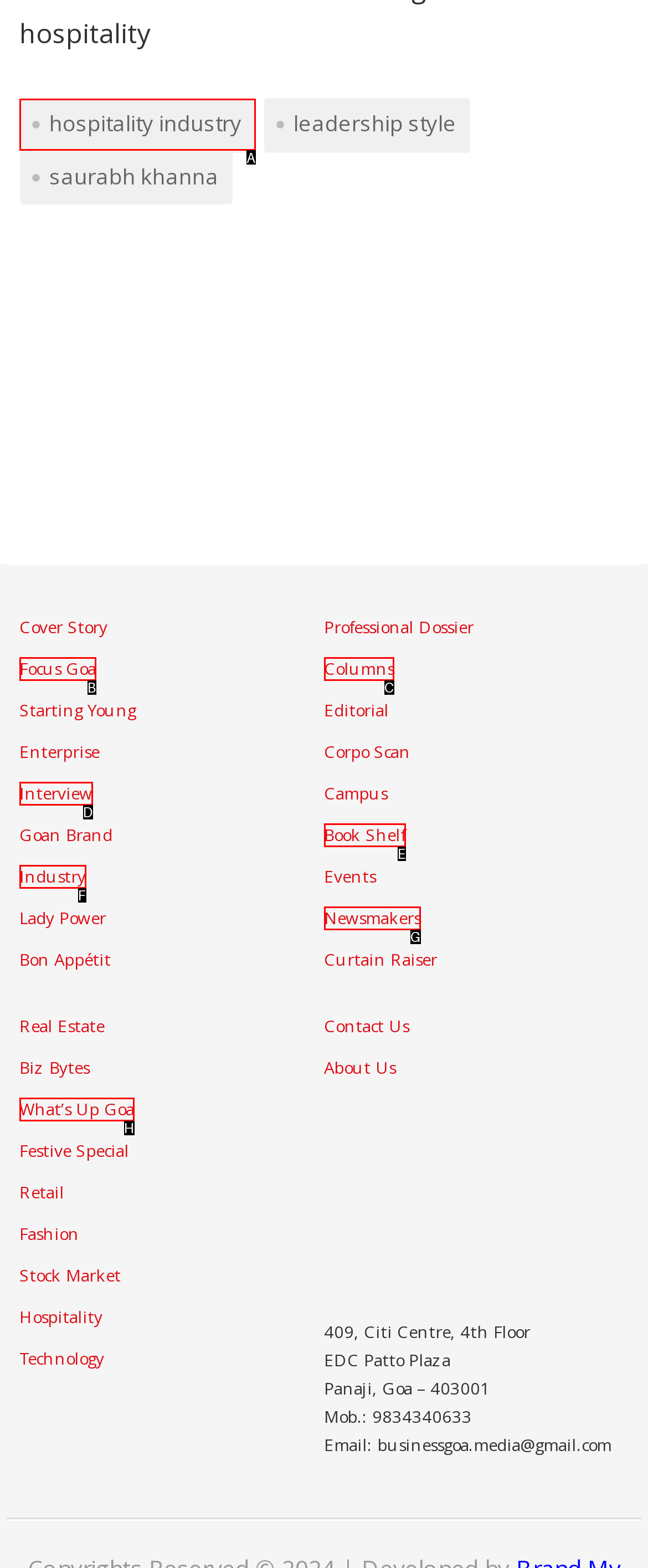Identify the HTML element that best matches the description: What’s Up Goa. Provide your answer by selecting the corresponding letter from the given options.

H